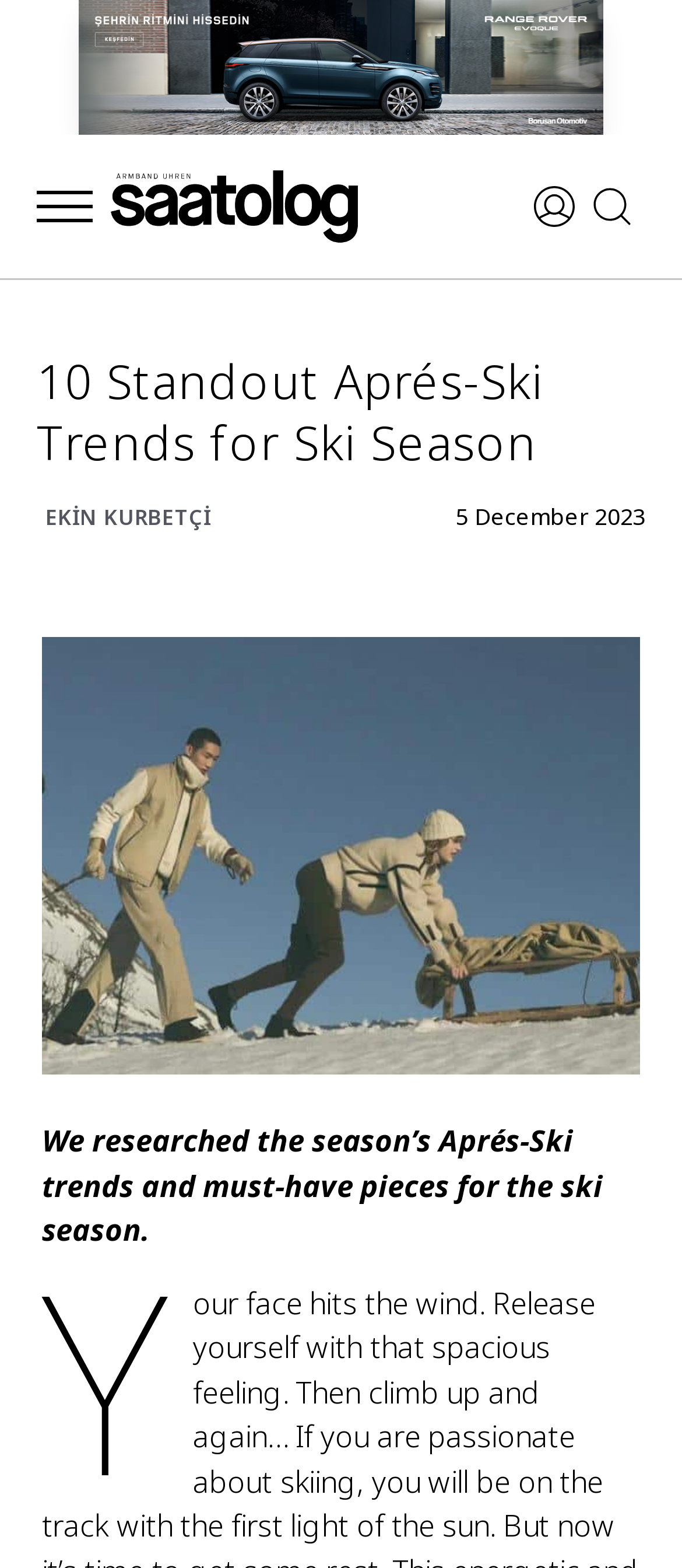Determine the heading of the webpage and extract its text content.

10 Standout Aprés-Ski Trends for Ski Season